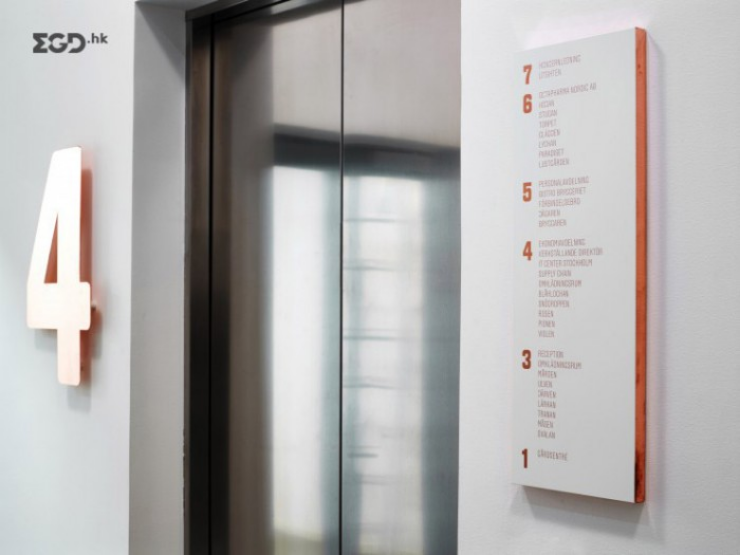Generate a complete and detailed caption for the image.

The image showcases a modern elevator area in a stylish building, emphasizing contemporary design elements. To the left, a large, illuminated number "4" is prominently displayed, indicating the current floor. The number is crafted in a sleek, minimalistic style that complements the overall aesthetic. On the right side, a vertical wall-mounted directory features a clean white background with a subtle copper edge, listing various services and departments available in the building from floors 1 to 7. The directory employs a simple yet elegant font, allowing for easy readability while maintaining a chic ambiance. The reflective surface of the elevator doors adds a polished touch, enhancing the modern feel of the space.